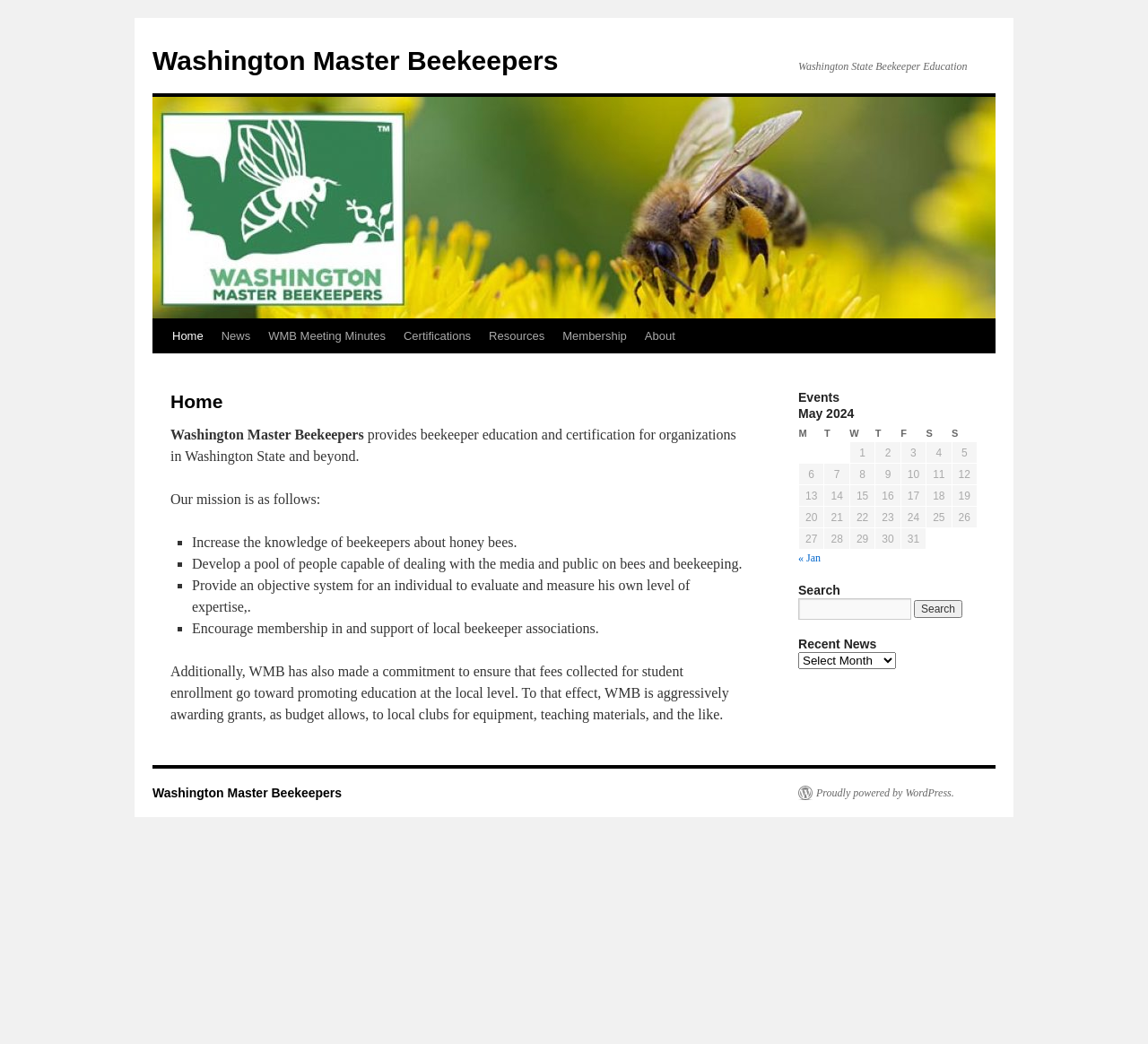Please find and generate the text of the main heading on the webpage.

Washington Master Beekeepers